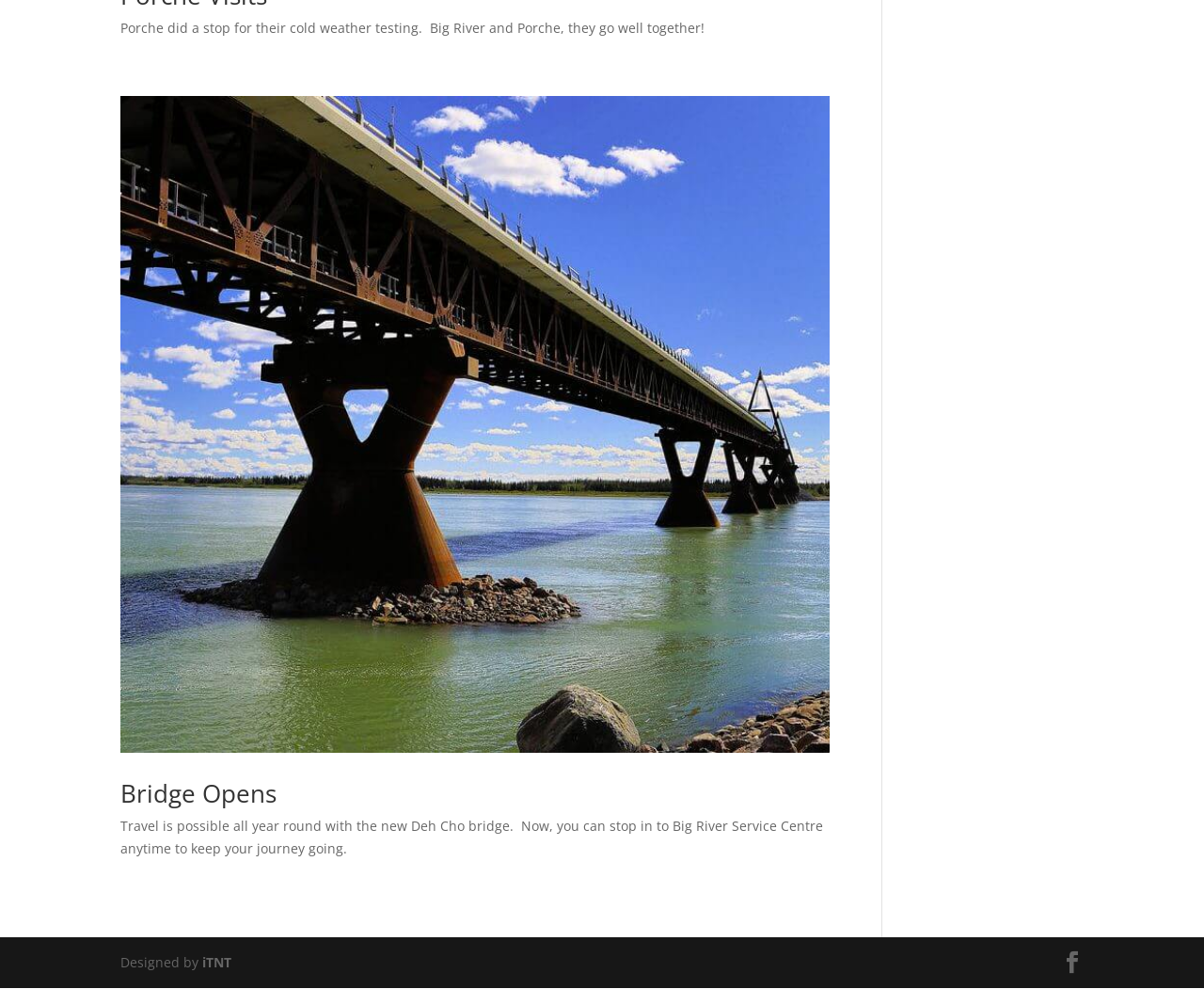Answer in one word or a short phrase: 
What is the purpose of the Deh Cho bridge?

Year-round travel